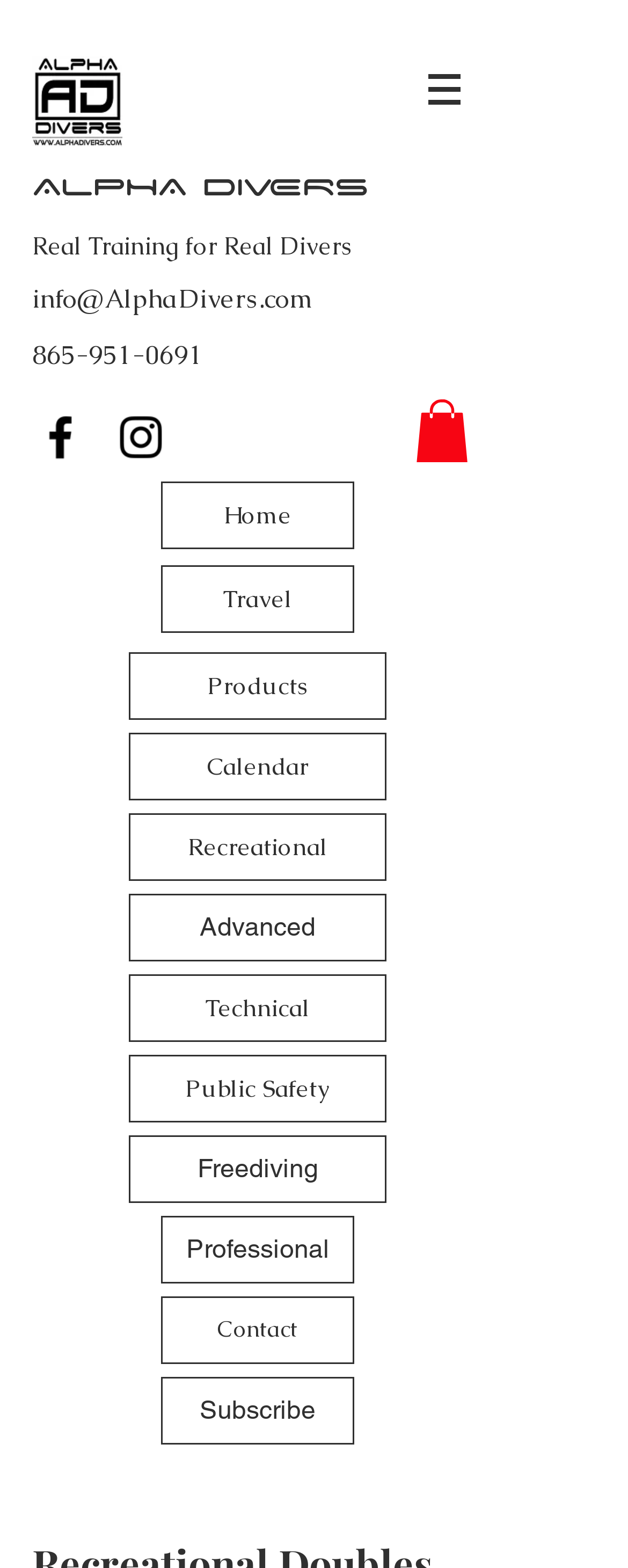What is the name of the diving center?
Relying on the image, give a concise answer in one word or a brief phrase.

ALPHA DIVERS